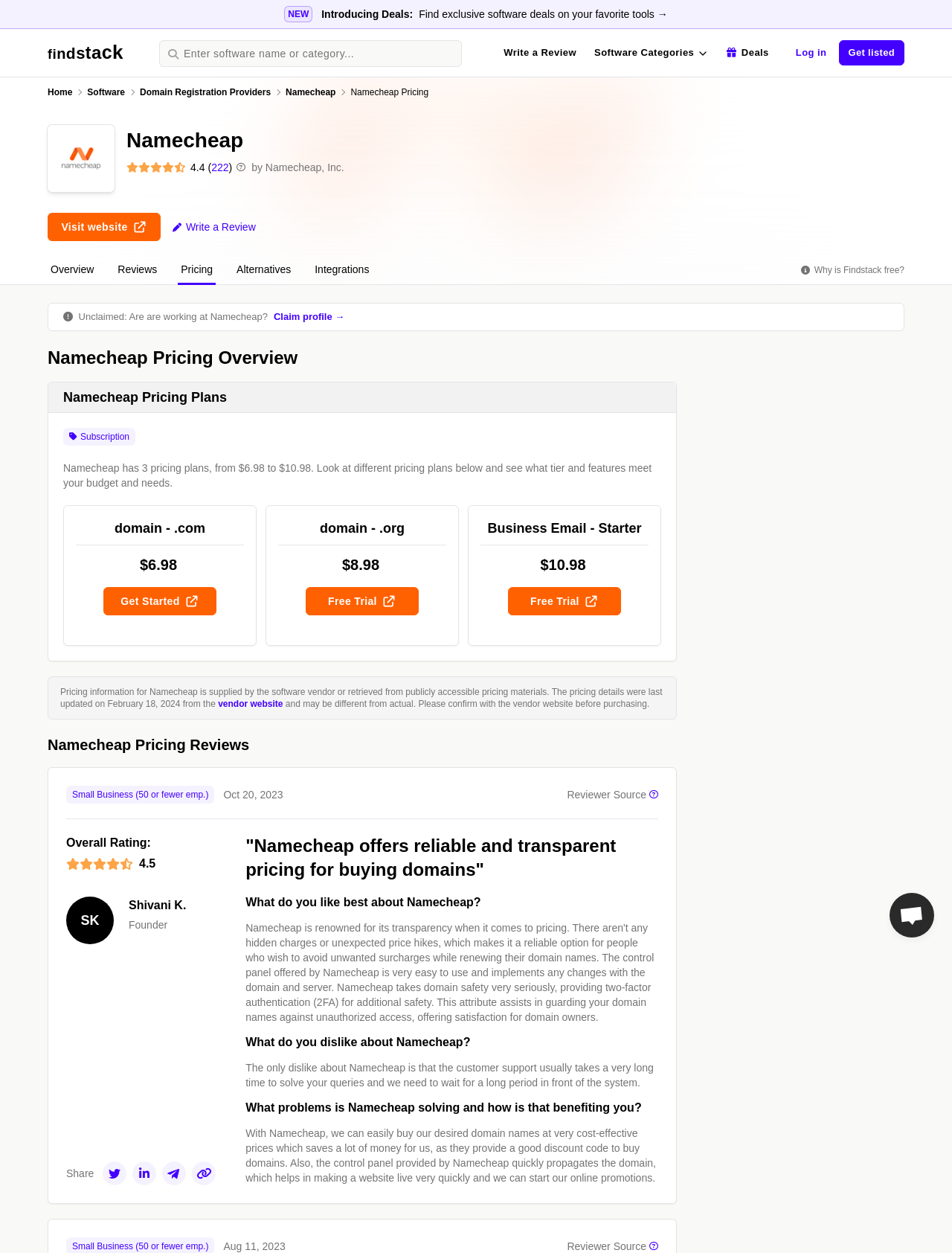Using the provided description Why is Findstack free?, find the bounding box coordinates for the UI element. Provide the coordinates in (top-left x, top-left y, bottom-right x, bottom-right y) format, ensuring all values are between 0 and 1.

[0.841, 0.211, 0.95, 0.22]